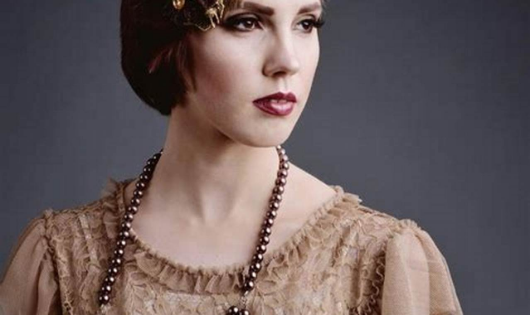What type of necklace is the woman wearing?
Please use the visual content to give a single word or phrase answer.

Pearls